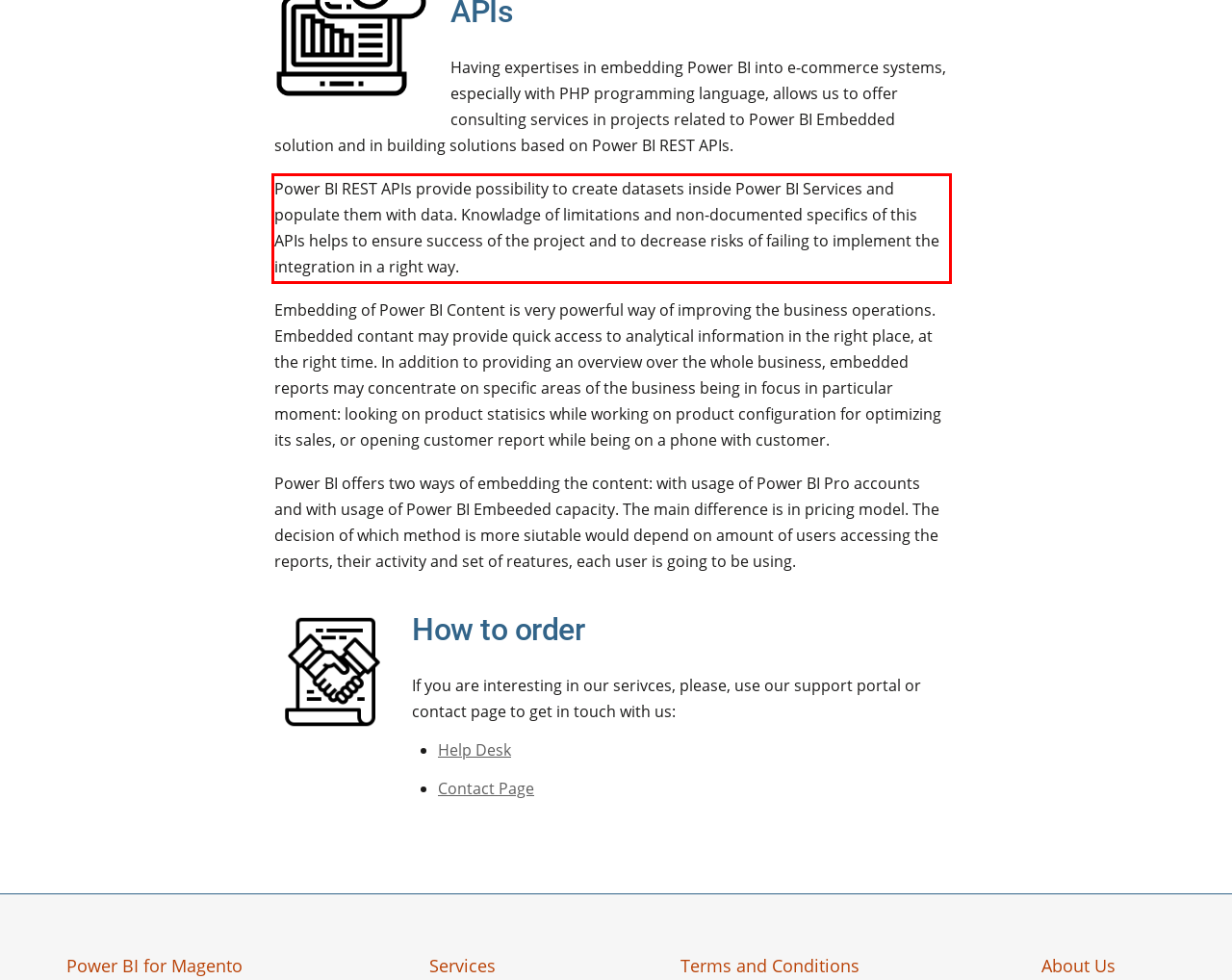Please look at the webpage screenshot and extract the text enclosed by the red bounding box.

Power BI REST APIs provide possibility to create datasets inside Power BI Services and populate them with data. Knowladge of limitations and non-documented specifics of this APIs helps to ensure success of the project and to decrease risks of failing to implement the integration in a right way.